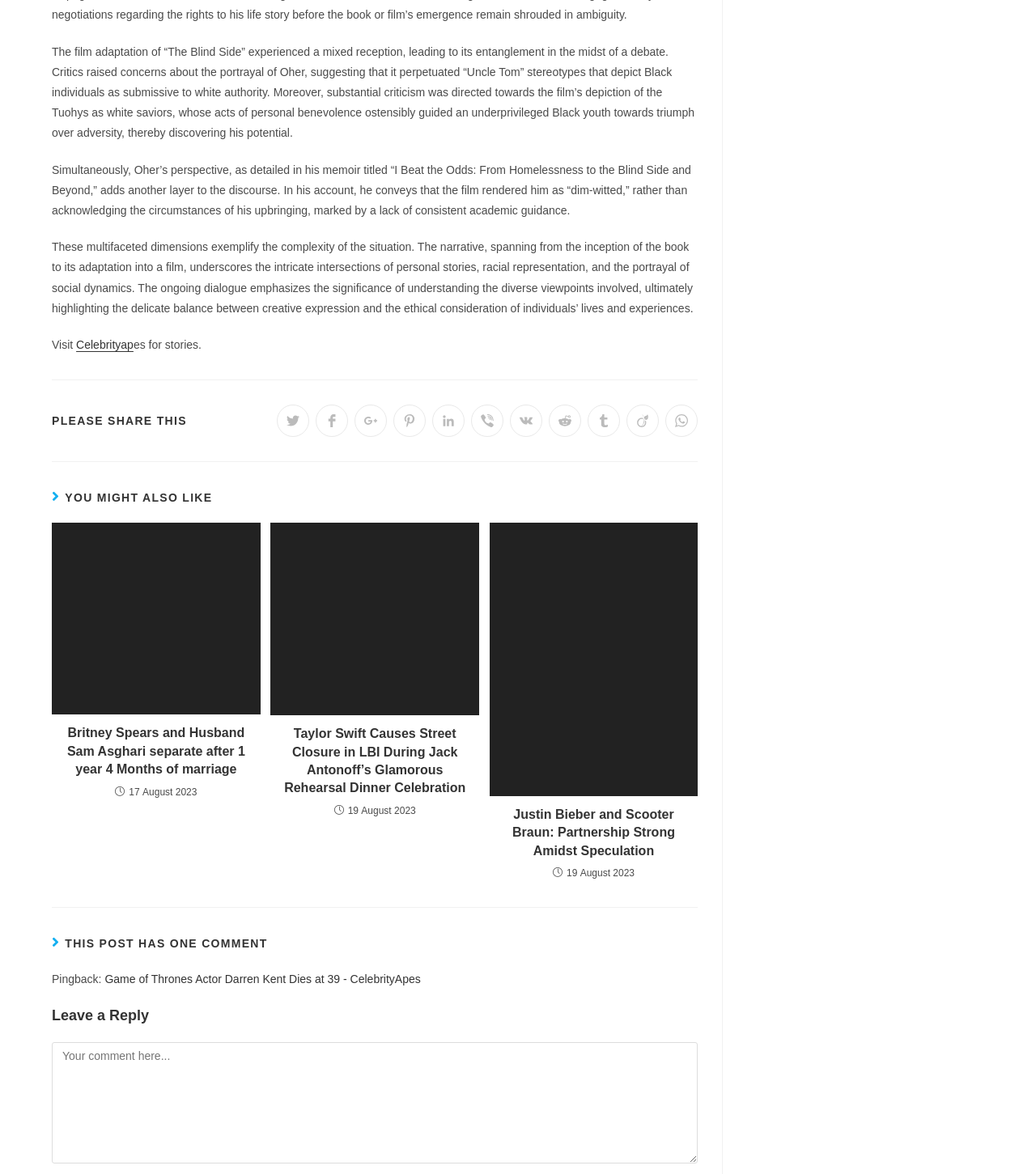Specify the bounding box coordinates (top-left x, top-left y, bottom-right x, bottom-right y) of the UI element in the screenshot that matches this description: Opens in a new window

[0.343, 0.345, 0.374, 0.372]